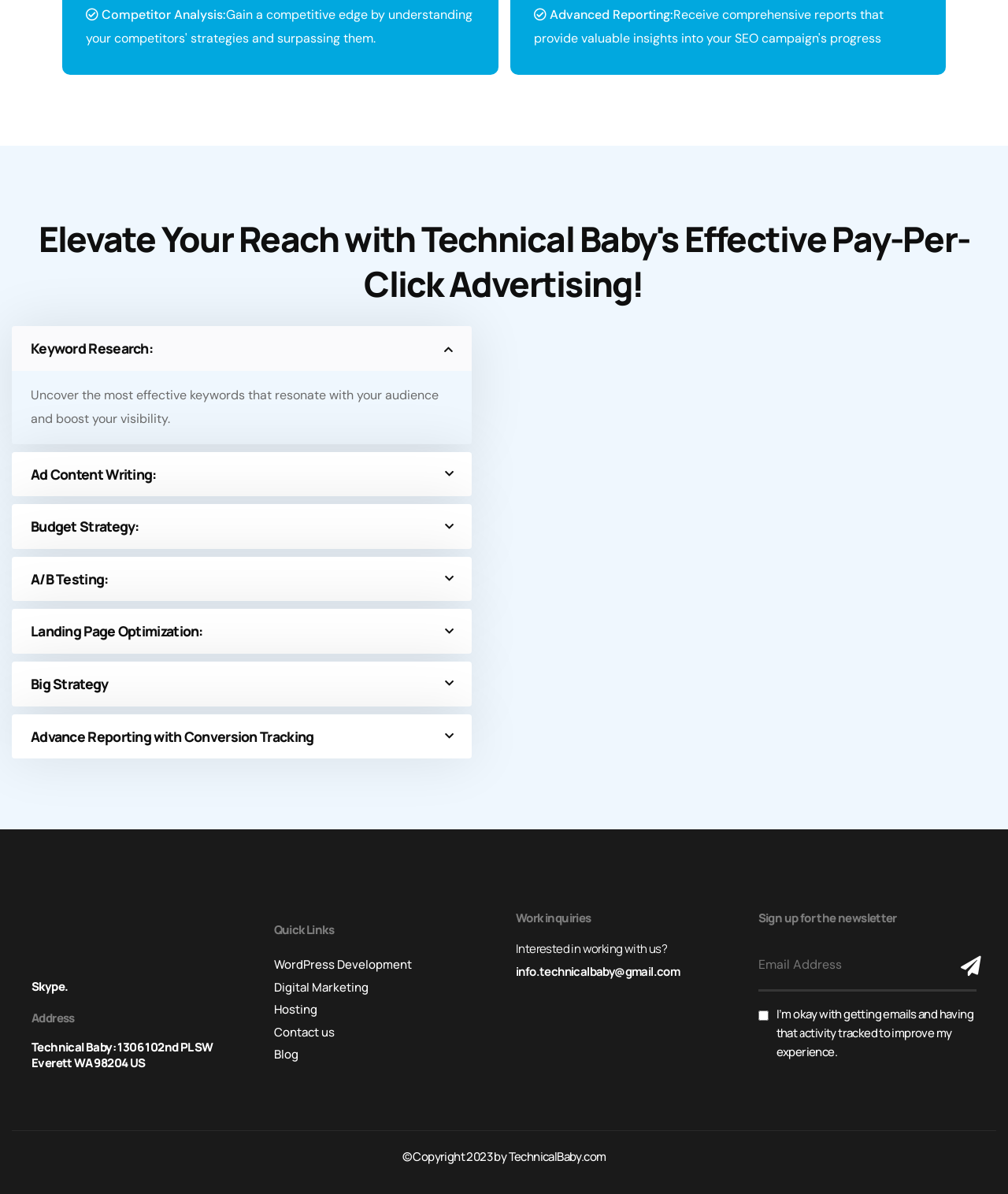Identify the bounding box coordinates of the HTML element based on this description: "Digital Marketing".

[0.271, 0.818, 0.488, 0.837]